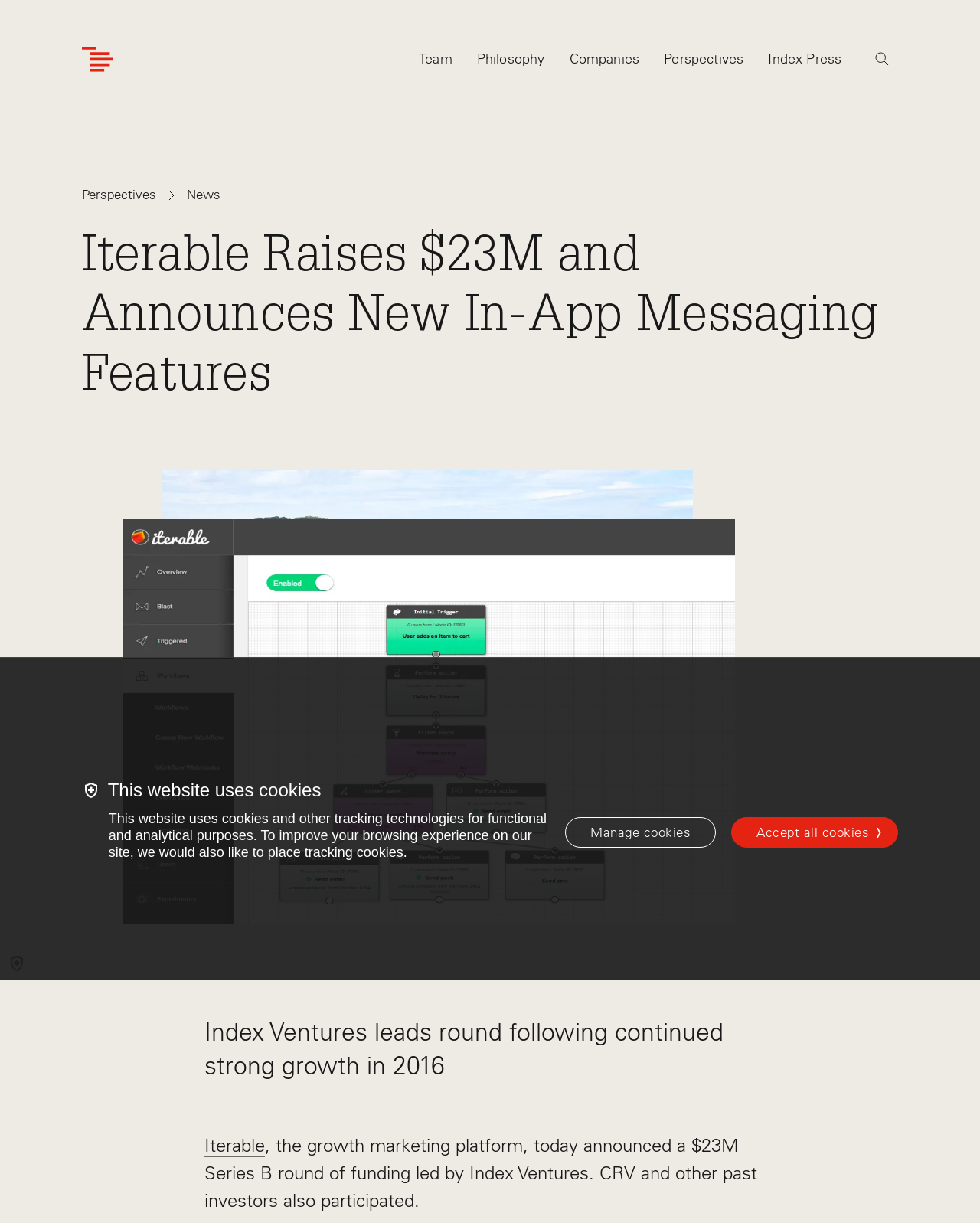Bounding box coordinates are specified in the format (top-left x, top-left y, bottom-right x, bottom-right y). All values are floating point numbers bounded between 0 and 1. Please provide the bounding box coordinate of the region this sentence describes: Indiana University Media Relations

None